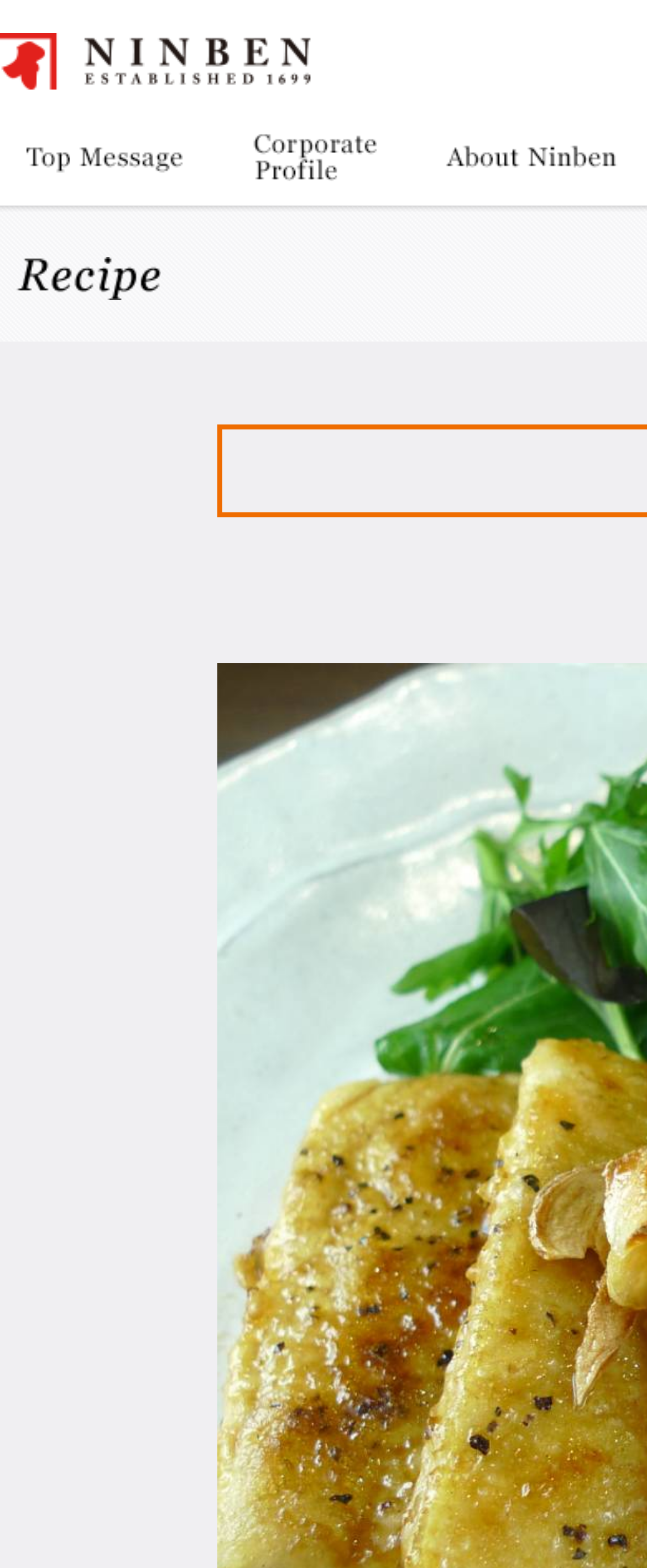Please answer the following question using a single word or phrase: 
What is the purpose of the 'About Ninben' link?

To learn about Ninben